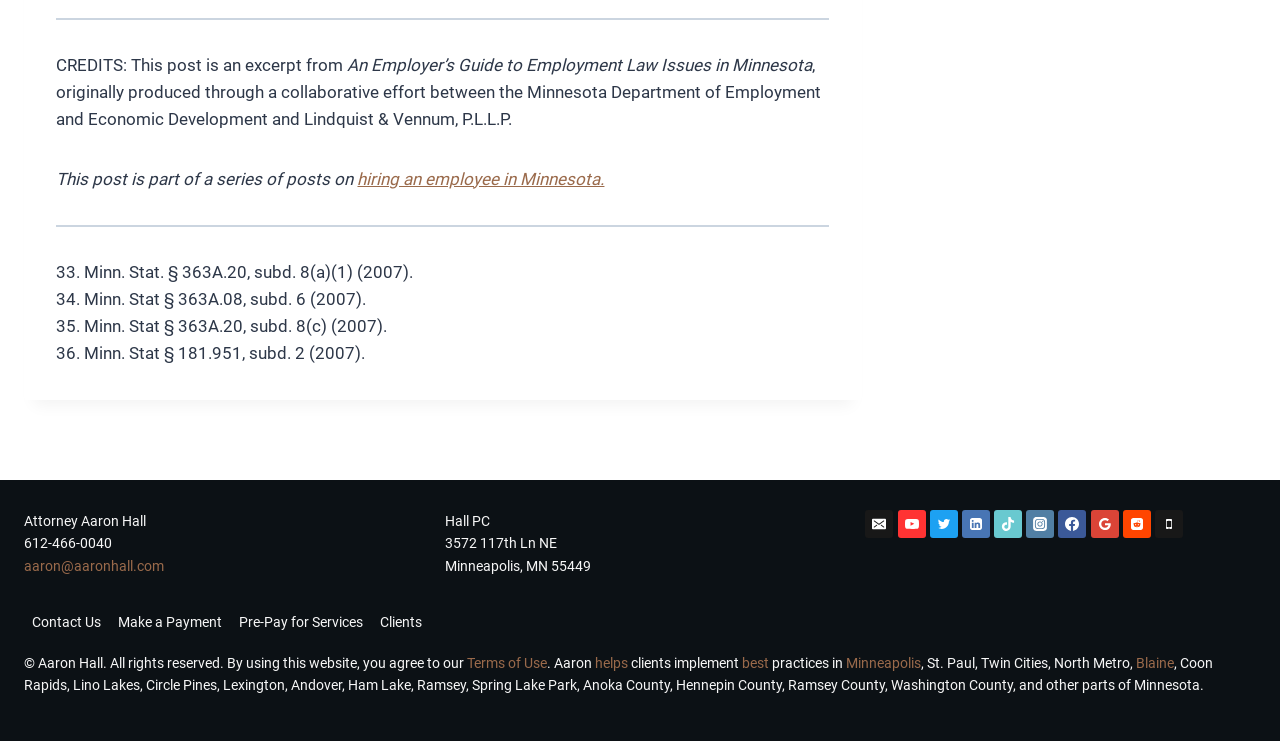Please give a succinct answer using a single word or phrase:
What is the address of the attorney's office?

3572 117th Ln NE, Minneapolis, MN 55449